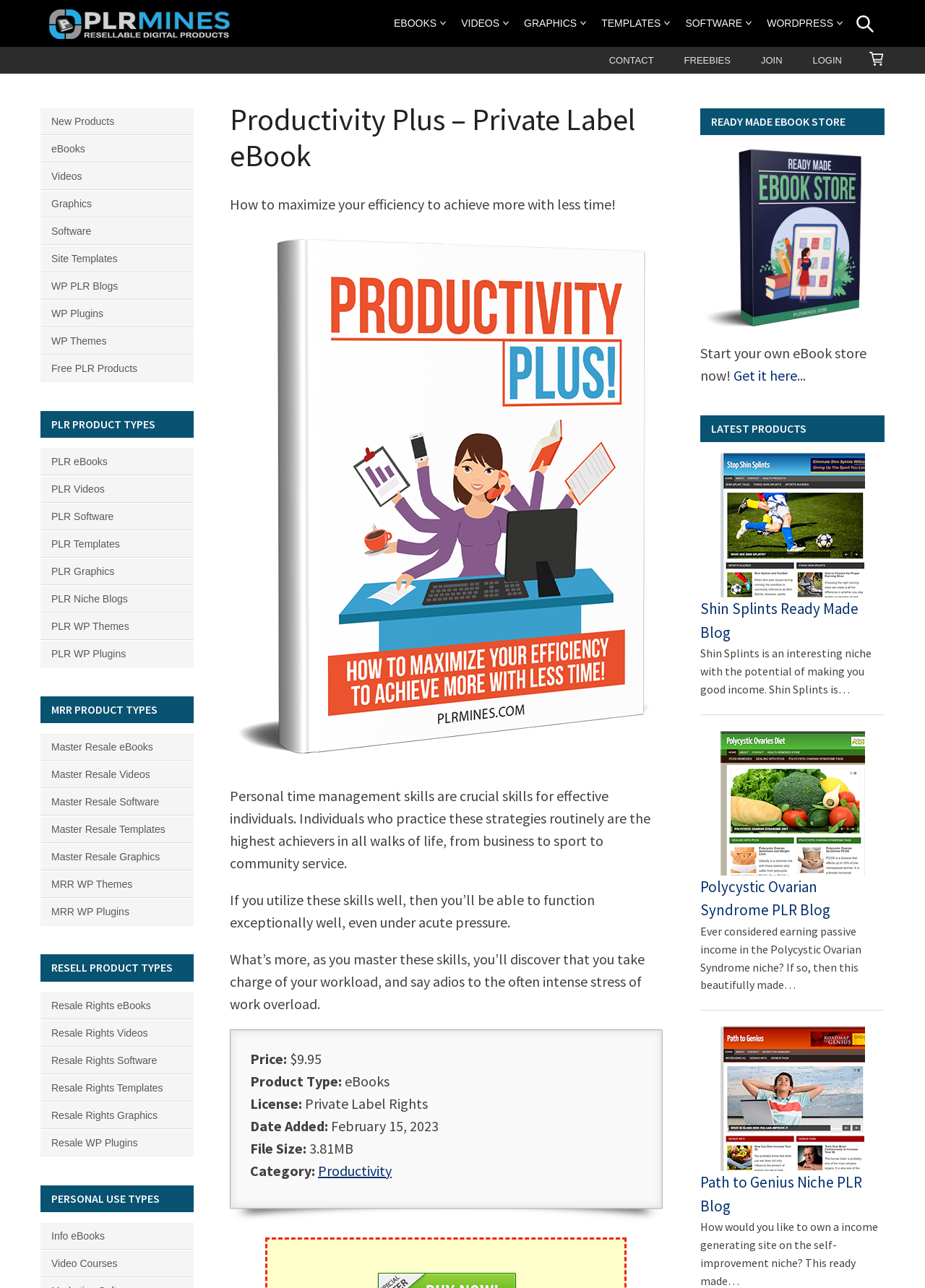What is the file size of the eBook?
Based on the visual, give a brief answer using one word or a short phrase.

3.81MB